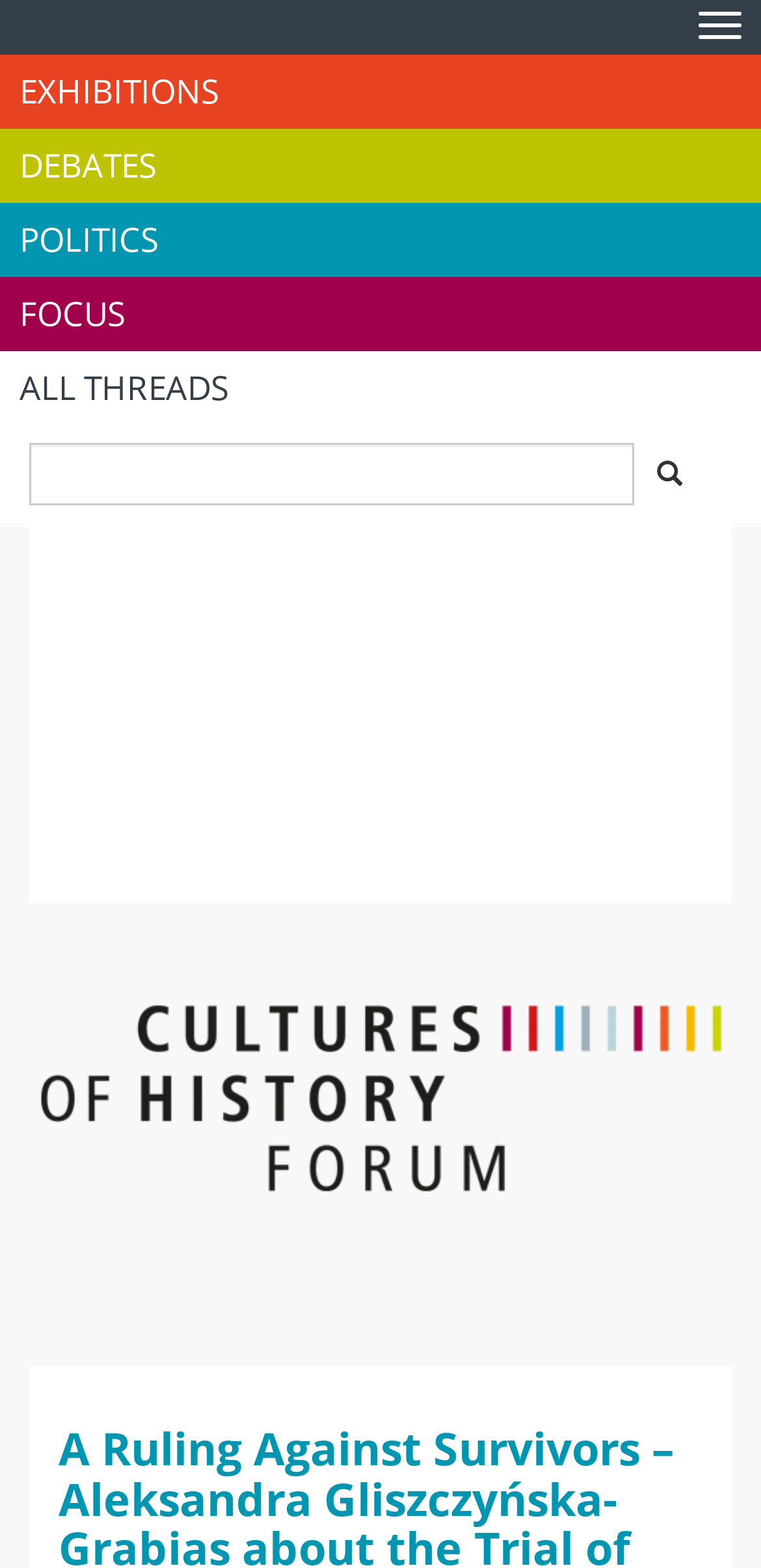Identify the bounding box of the UI component described as: "name="tx_kesearch_pi1[sword]"".

[0.038, 0.282, 0.832, 0.322]